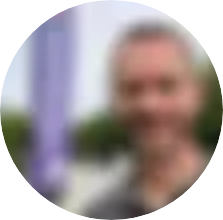Using the information in the image, could you please answer the following question in detail:
What sectors has Carl Watson worked in?

According to the caption, Carl Watson has extensive experience in the construction and property sectors, which encompasses areas such as utilities, construction, roads, and infrastructure.